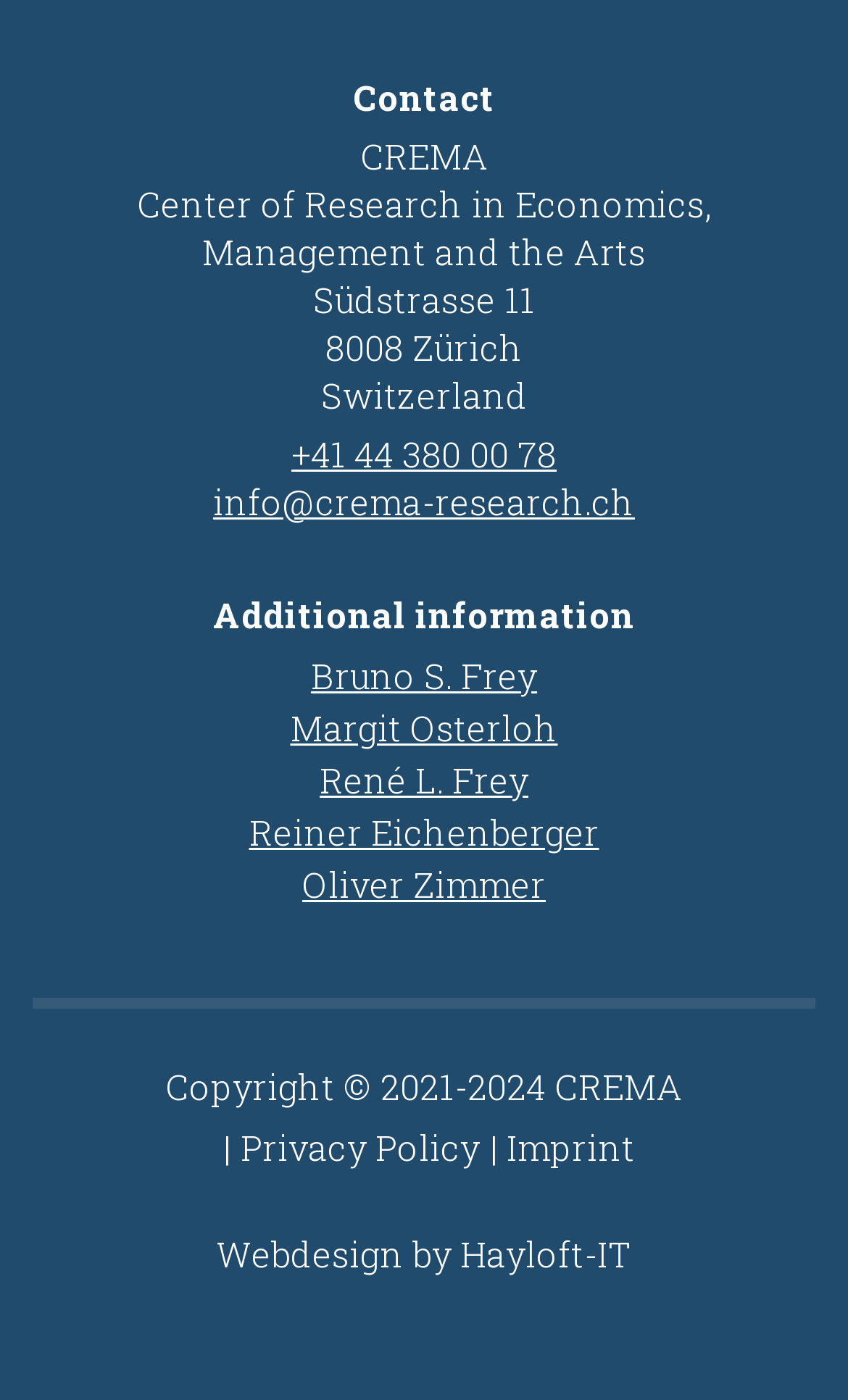Please identify the coordinates of the bounding box for the clickable region that will accomplish this instruction: "visit the contact page".

[0.417, 0.053, 0.583, 0.085]